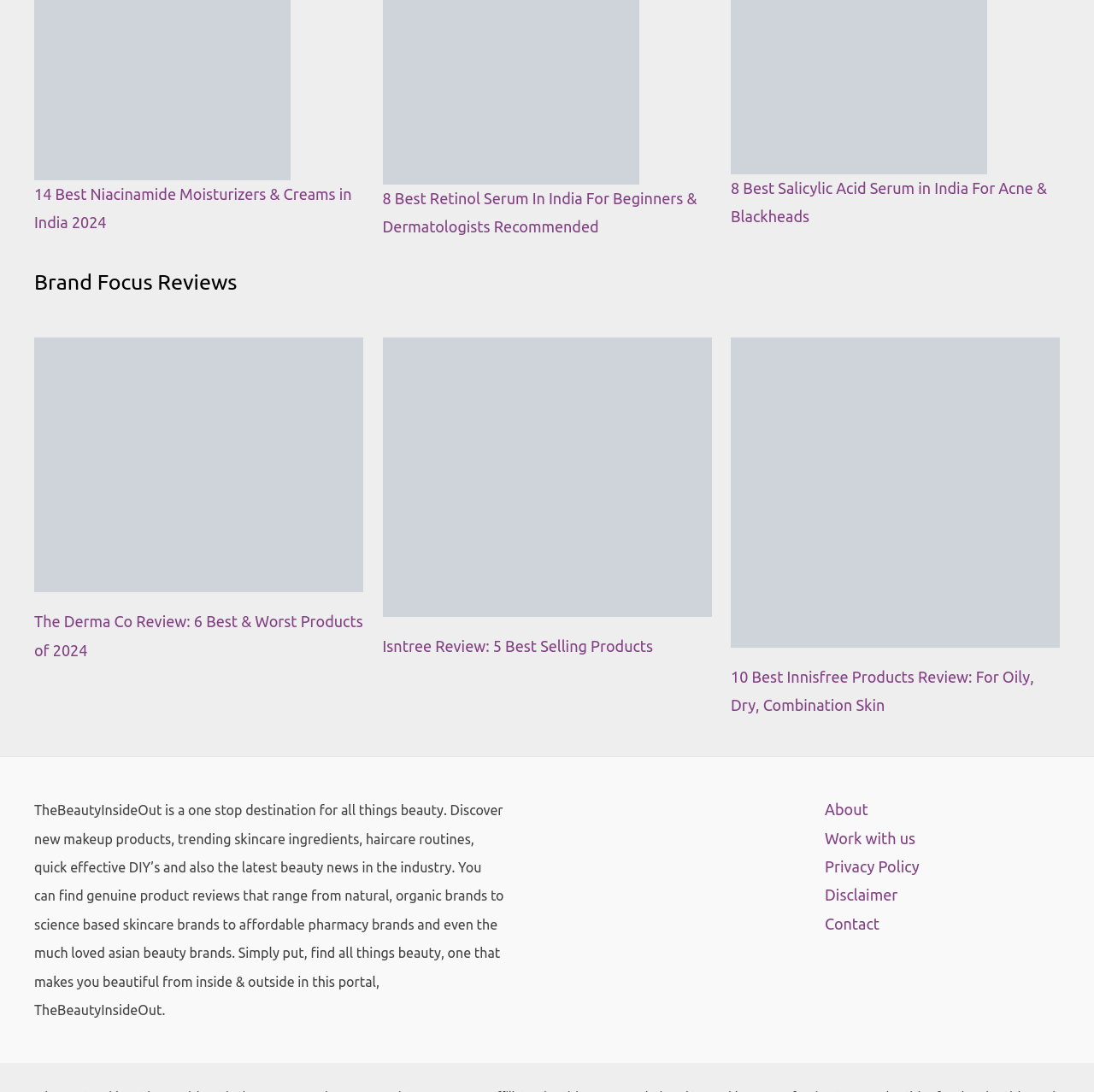Please provide a detailed answer to the question below based on the screenshot: 
How many brand reviews are listed on this page?

By examining the links and images under the 'Brand Focus Reviews' heading, I can see that there are three brand reviews listed: The Derma Co, Isntree, and Innisfree.